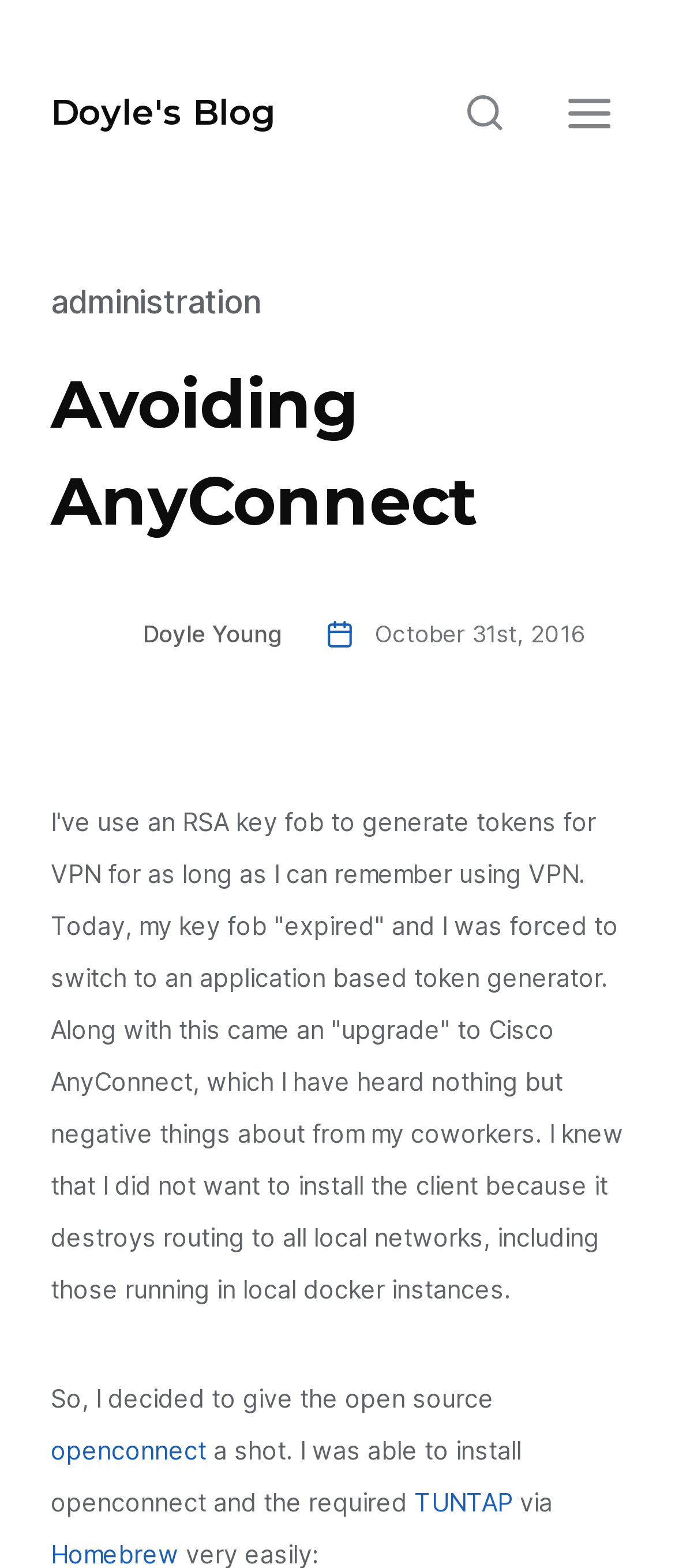From the element description: "Tap to Call", extract the bounding box coordinates of the UI element. The coordinates should be expressed as four float numbers between 0 and 1, in the order [left, top, right, bottom].

None